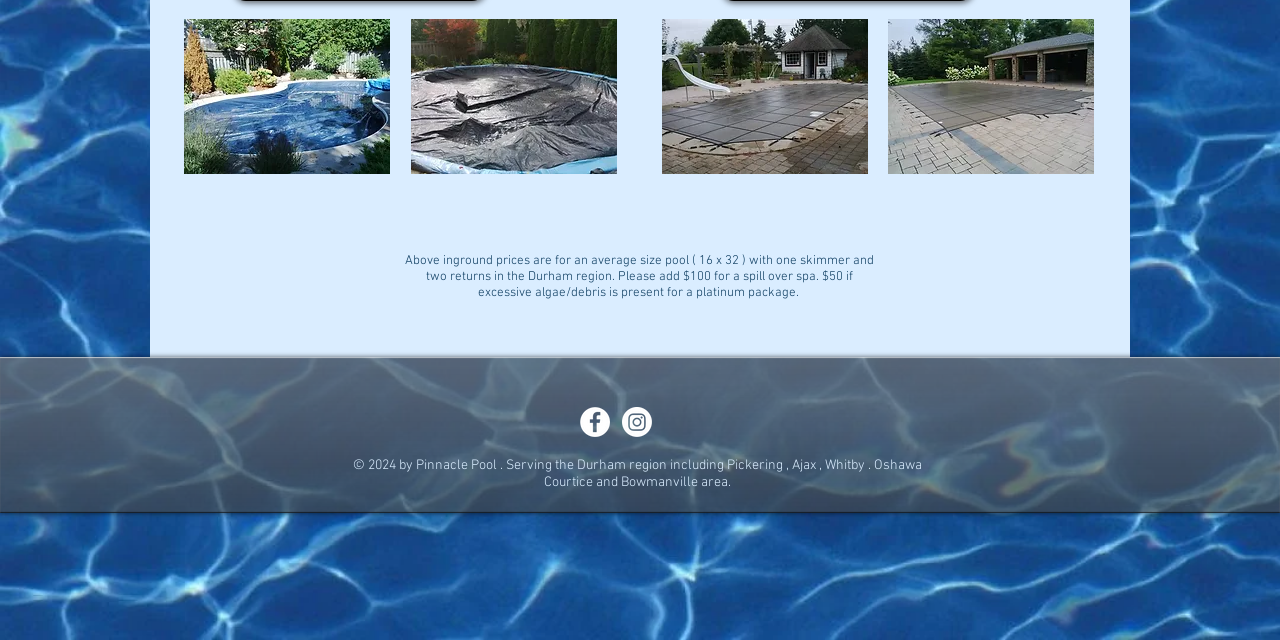From the element description $ 420, predict the bounding box coordinates of the UI element. The coordinates must be specified in the format (top-left x, top-left y, bottom-right x, bottom-right y) and should be within the 0 to 1 range.

[0.564, 0.438, 0.756, 0.501]